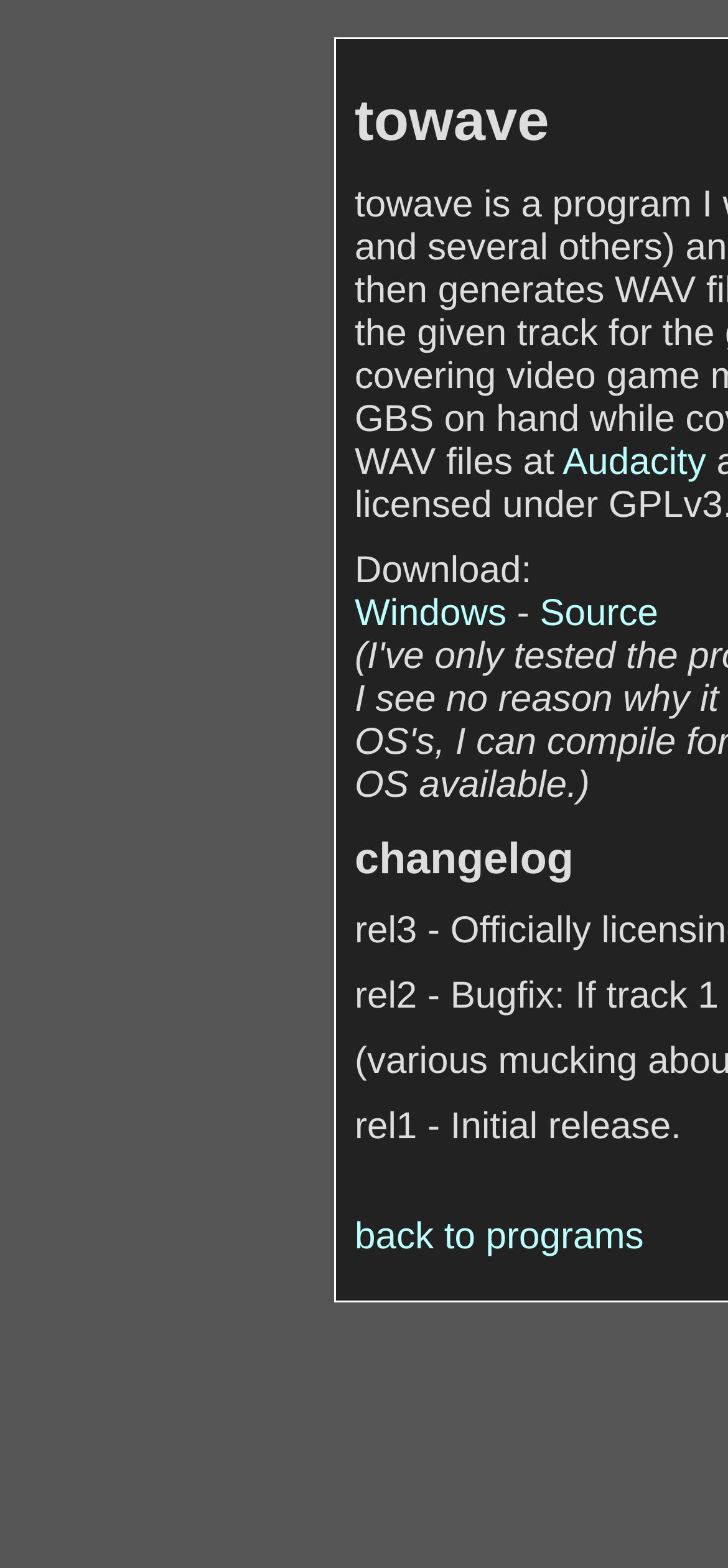What is the related program?
Please give a well-detailed answer to the question.

The webpage mentions a link to 'Audacity', which is likely a related program or a software that is used in conjunction with 'towave' for audio processing or editing.